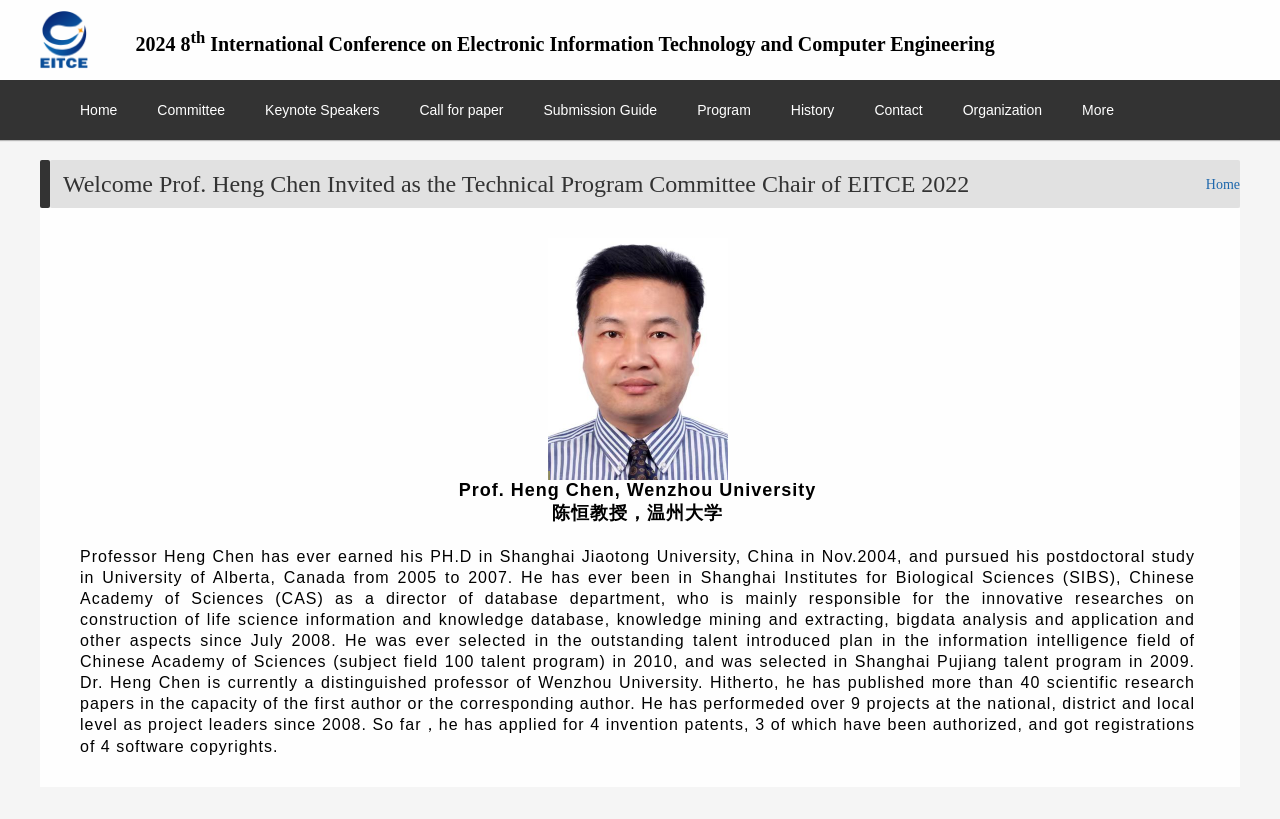Provide the bounding box coordinates of the UI element that matches the description: "Keynote Speakers".

[0.191, 0.098, 0.312, 0.171]